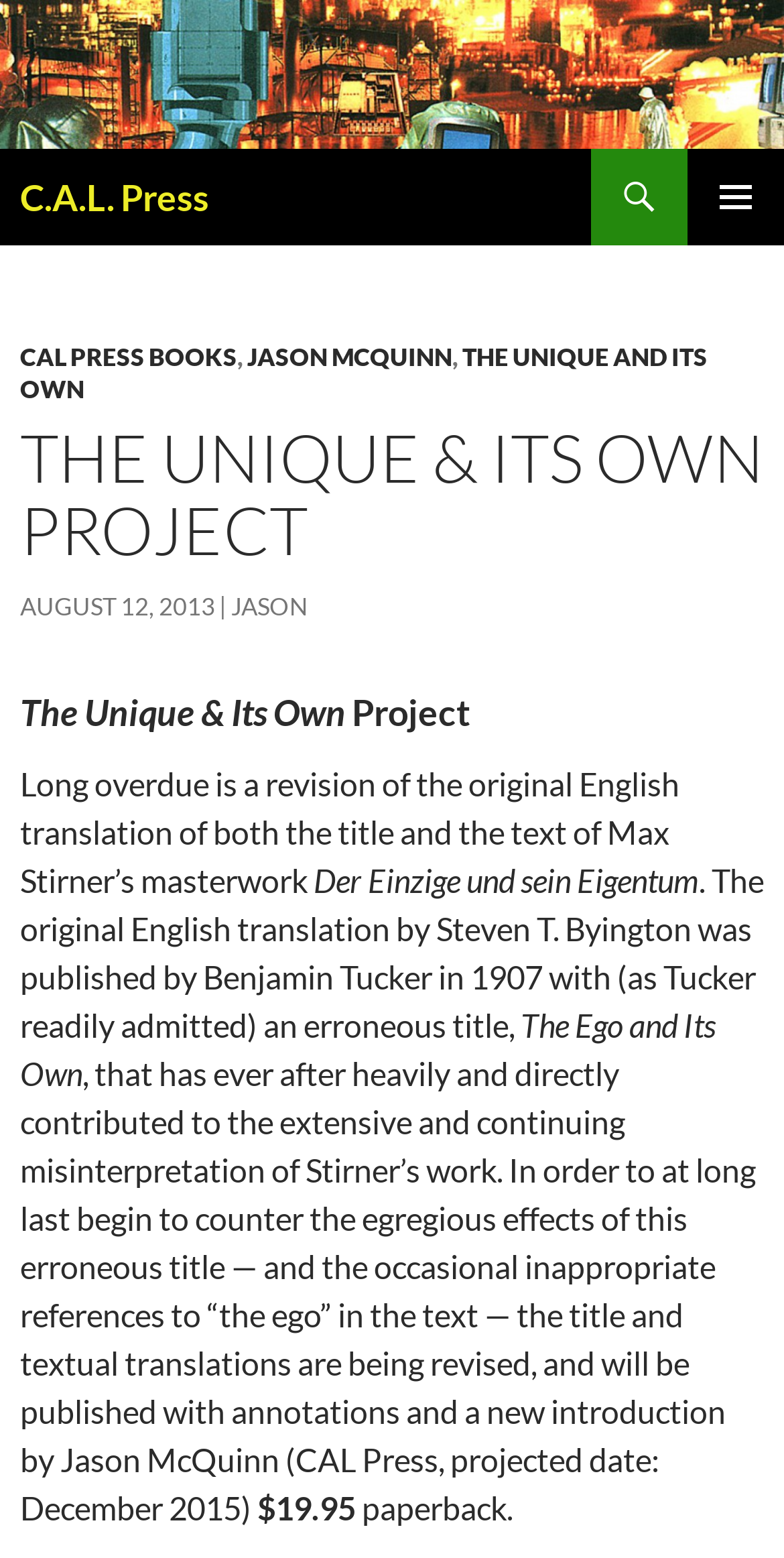When is the projected publication date of the revised book?
Refer to the screenshot and answer in one word or phrase.

December 2015